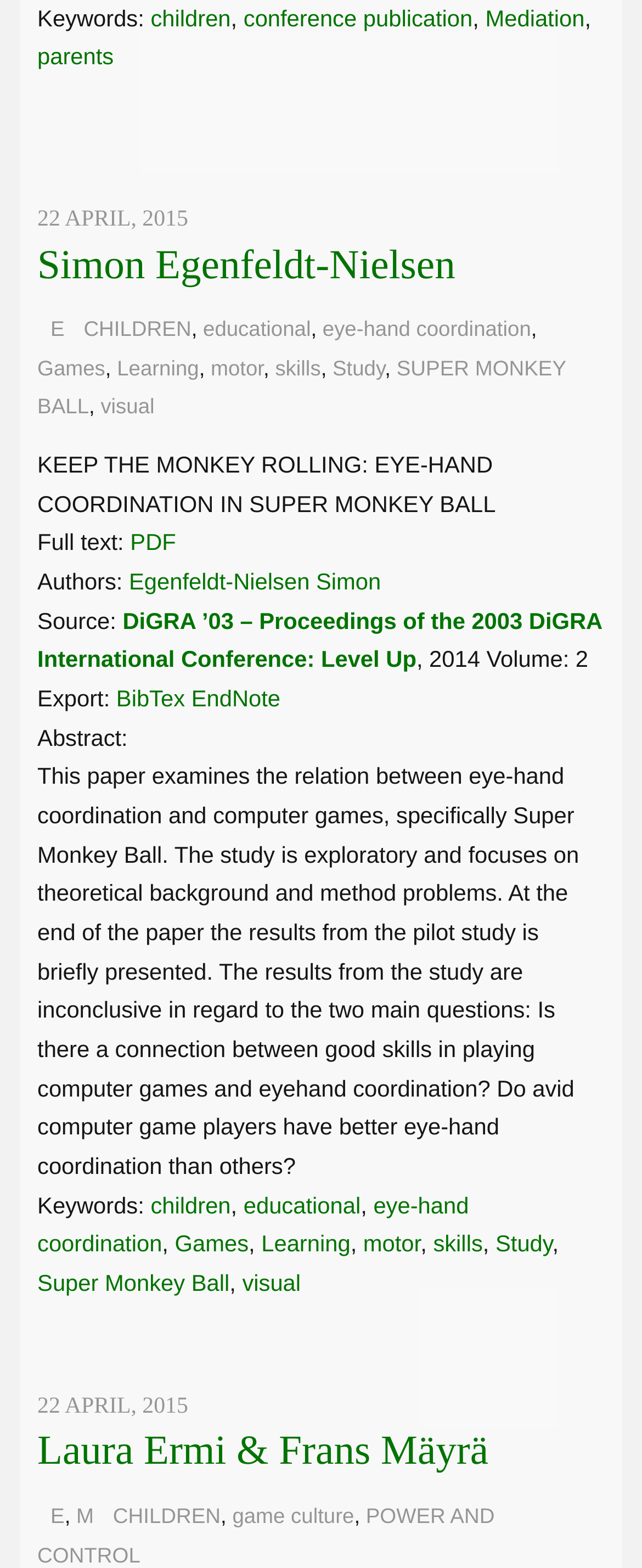Predict the bounding box coordinates of the UI element that matches this description: "Games". The coordinates should be in the format [left, top, right, bottom] with each value between 0 and 1.

[0.058, 0.227, 0.164, 0.242]